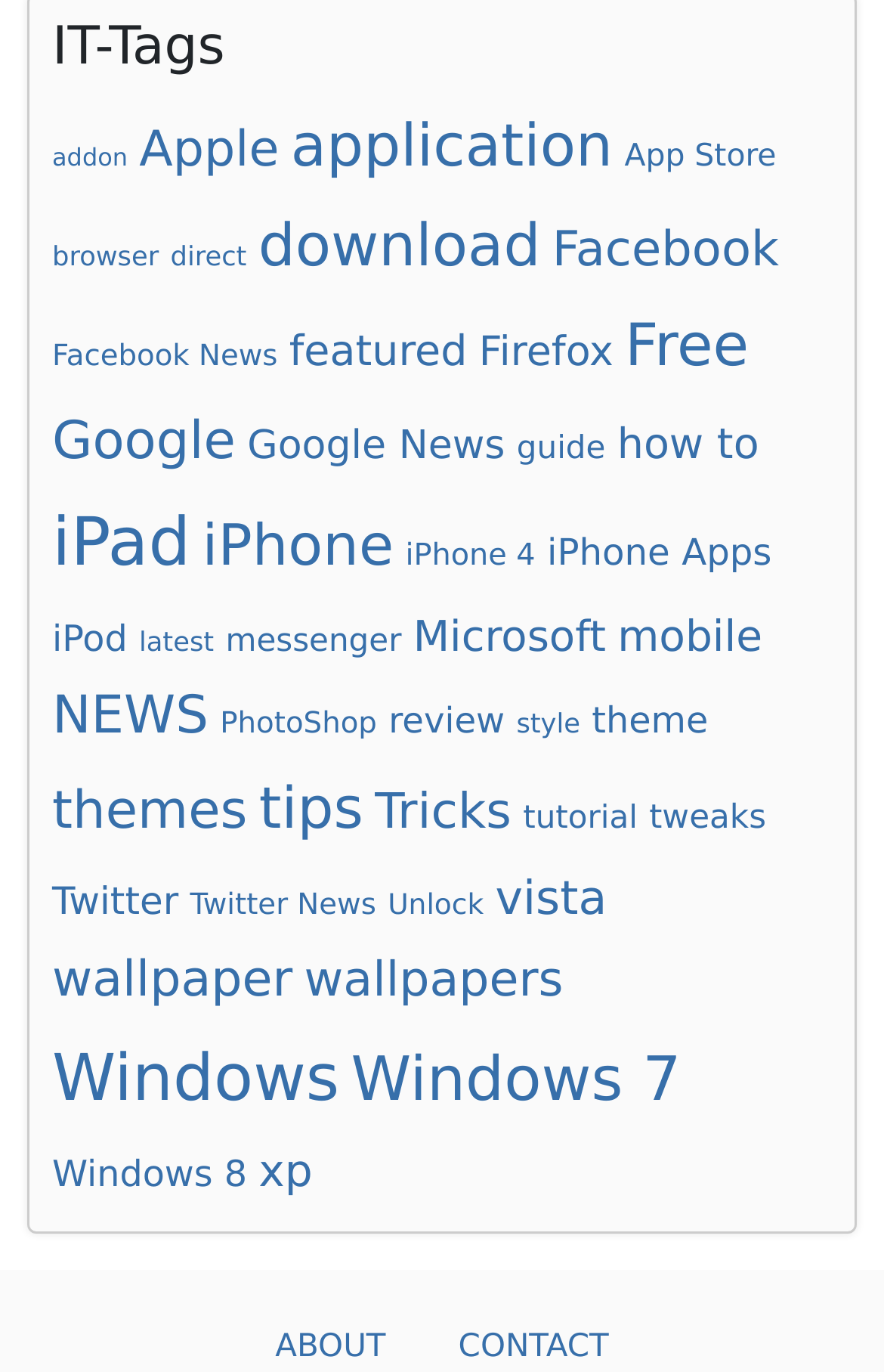Could you specify the bounding box coordinates for the clickable section to complete the following instruction: "Check the terms of use"?

None